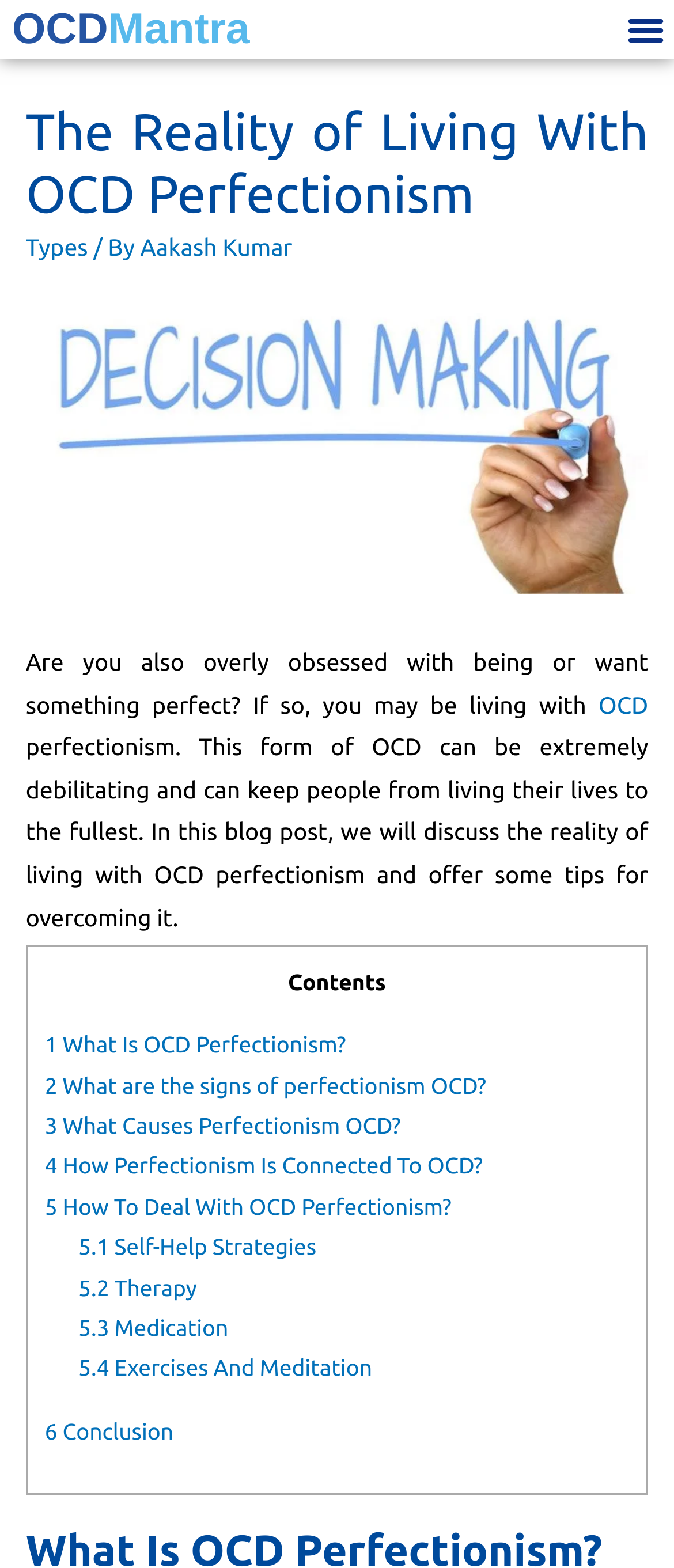What is the topic of this blog post?
Please provide a comprehensive answer to the question based on the webpage screenshot.

The topic of this blog post can be determined by reading the header 'The Reality of Living With OCD Perfectionism' and the introductory paragraph, which discusses the concept of OCD perfectionism and its effects on individuals.